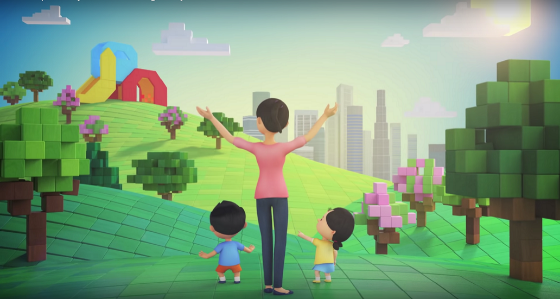Describe the image with as much detail as possible.

In this vibrant animated scene, a mother stands confidently with her arms outstretched, embracing a sense of joy and wonder. She overlooks a whimsical landscape filled with colorful trees and playful structures, symbolizing a world of creativity and growth. Flanking her are two young children; a boy and a girl, who are engaged and enthralled by their surroundings. The backdrop showcases a blend of lush green hills and a distant city skyline, hinting at the balance between nature and urban life. This imagery beautifully captures themes of family, exploration, and the joys of childhood, evoking a sense of optimism and imagination in a colorful, block-like animated universe.